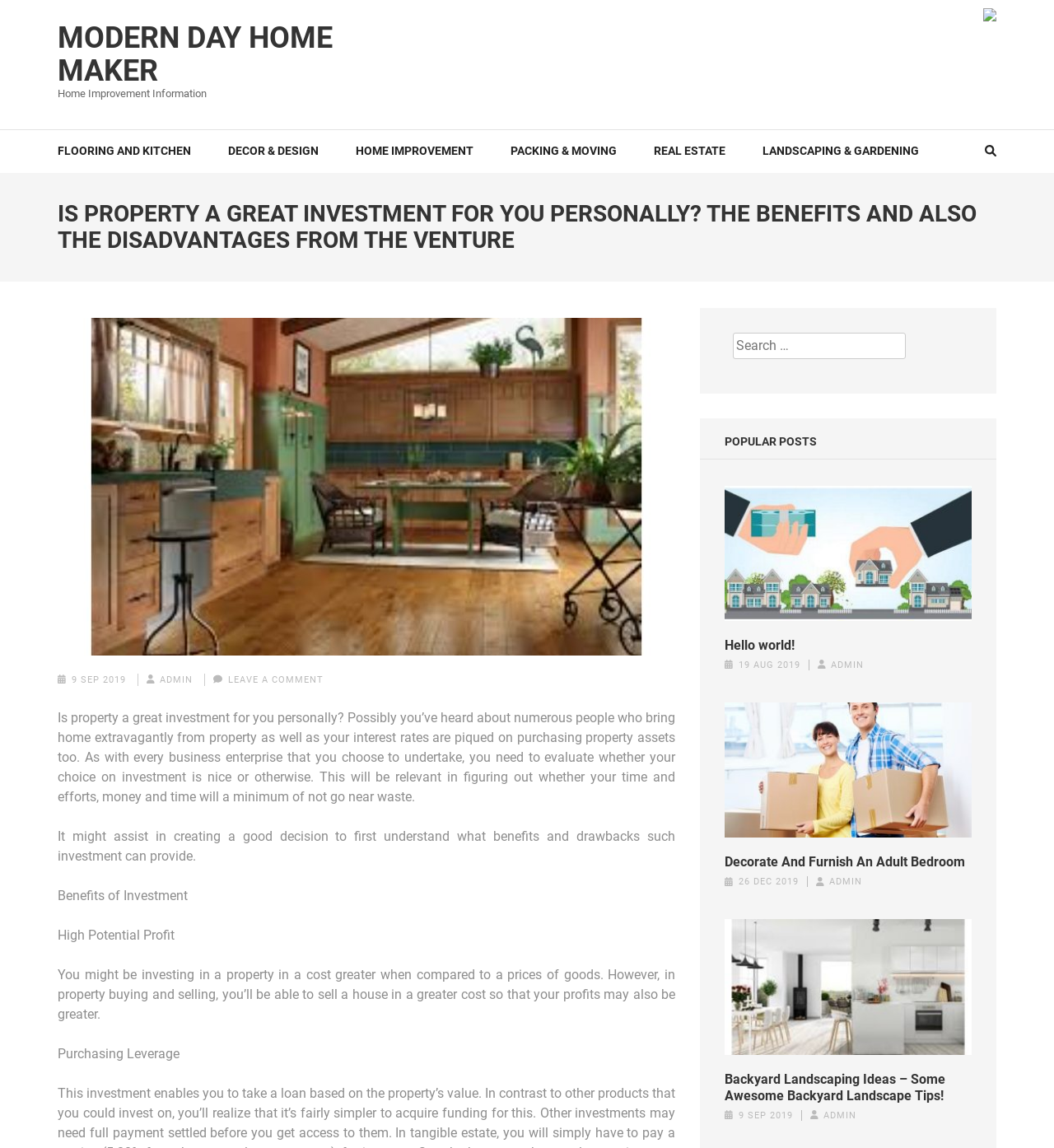Please provide a detailed answer to the question below based on the screenshot: 
What is the title of the first popular post?

By looking at the popular posts section, I found that the title of the first popular post is 'Hello world!', which is a link to a specific article.